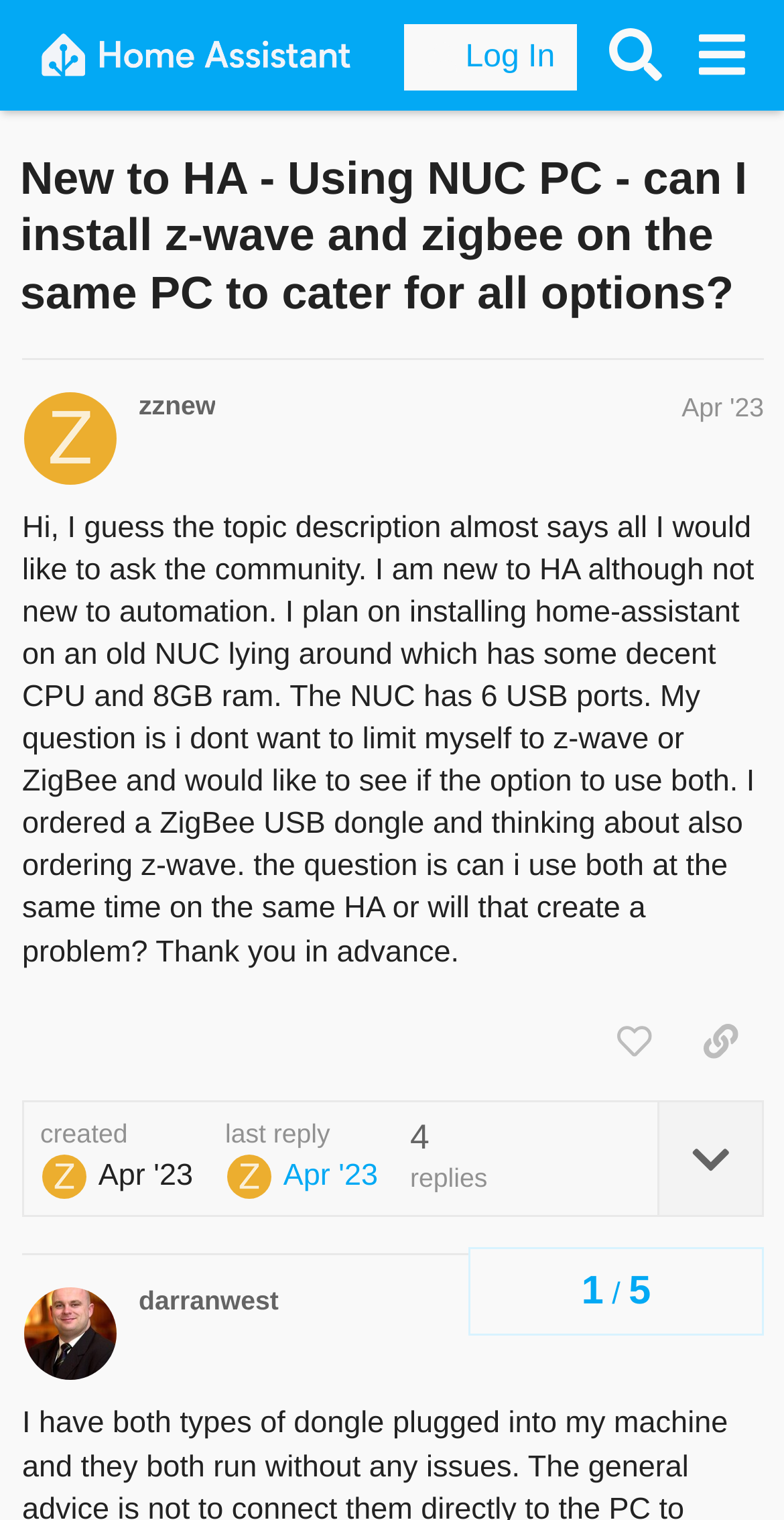Please identify the bounding box coordinates of the area that needs to be clicked to follow this instruction: "View topic details".

[0.838, 0.725, 0.972, 0.8]